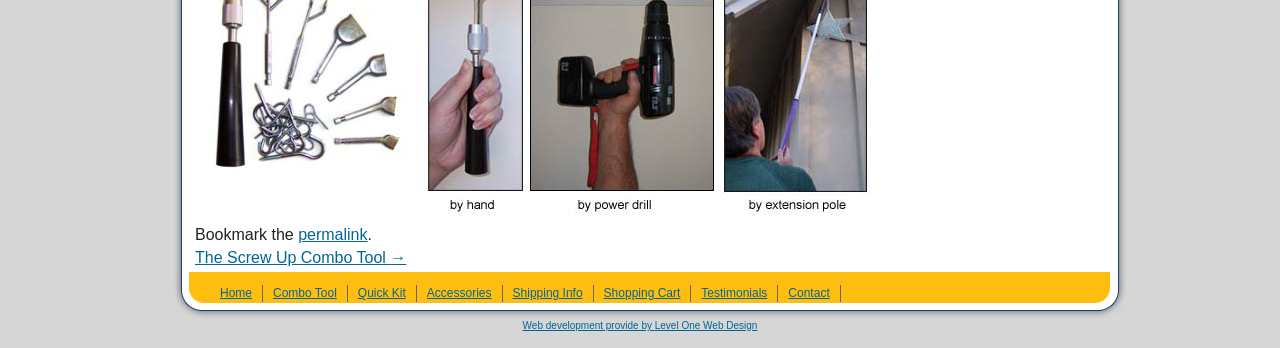Give a one-word or one-phrase response to the question:
How many navigation links are available?

9